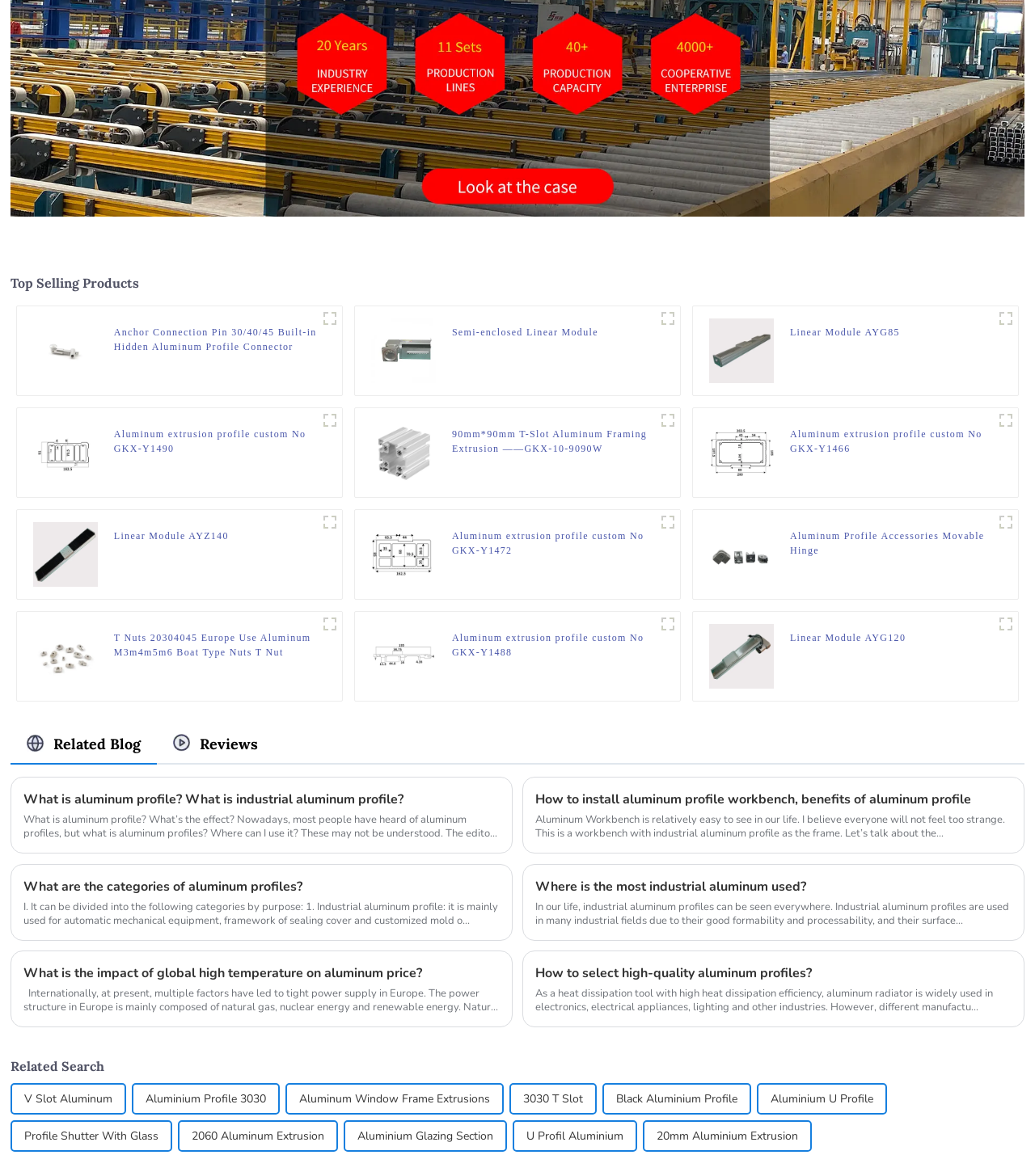Please locate the bounding box coordinates for the element that should be clicked to achieve the following instruction: "Explore the 'Semi-enclosed Linear Module' product". Ensure the coordinates are given as four float numbers between 0 and 1, i.e., [left, top, right, bottom].

[0.437, 0.276, 0.578, 0.301]